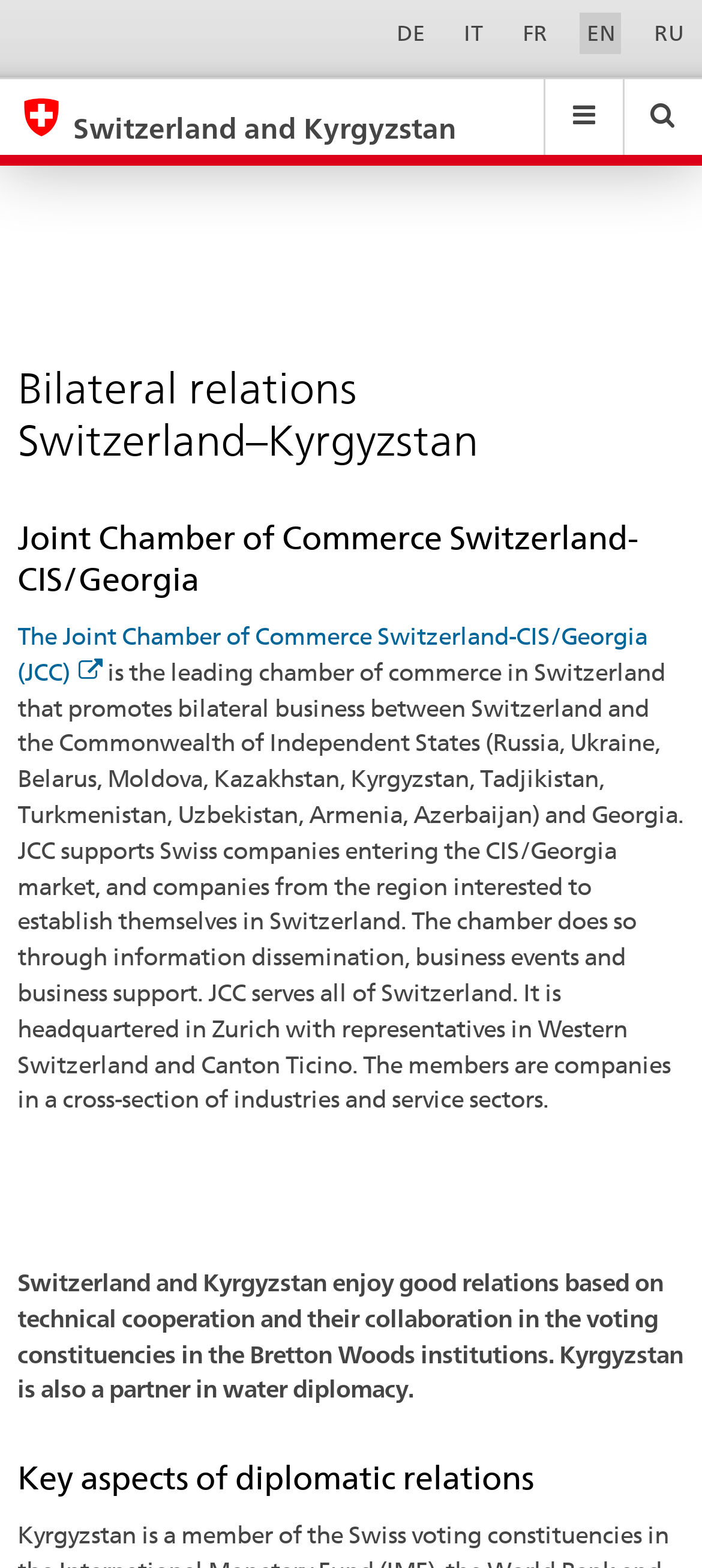What is the purpose of the Joint Chamber of Commerce?
Using the image as a reference, answer the question in detail.

The Joint Chamber of Commerce Switzerland-CIS/Georgia (JCC) is an organization that promotes bilateral business between Switzerland and the Commonwealth of Independent States (CIS) and Georgia. It supports Swiss companies entering the CIS/Georgia market and companies from the region interested in establishing themselves in Switzerland.